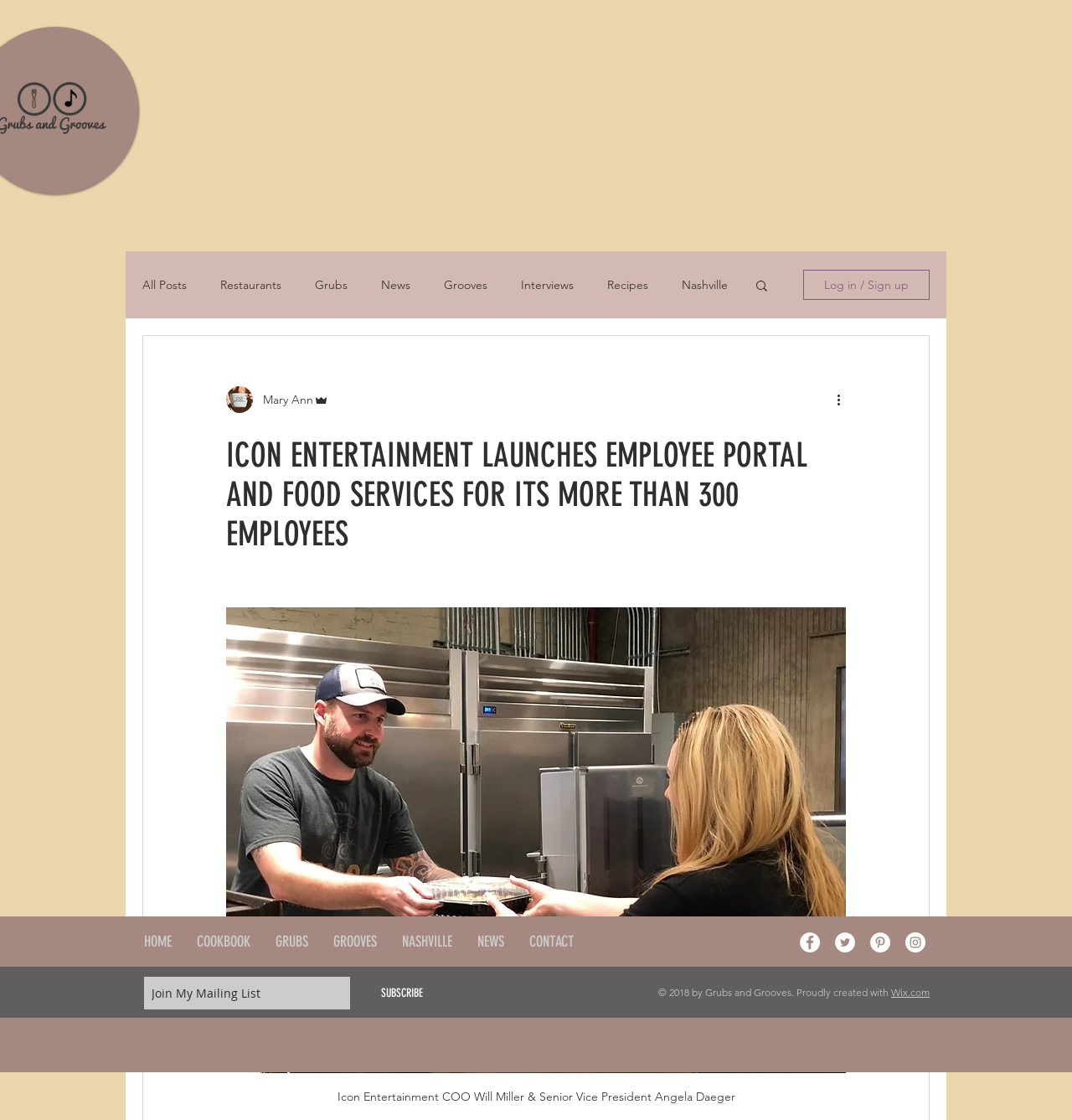What is the name of the person in the image?
Give a one-word or short-phrase answer derived from the screenshot.

Mary Ann